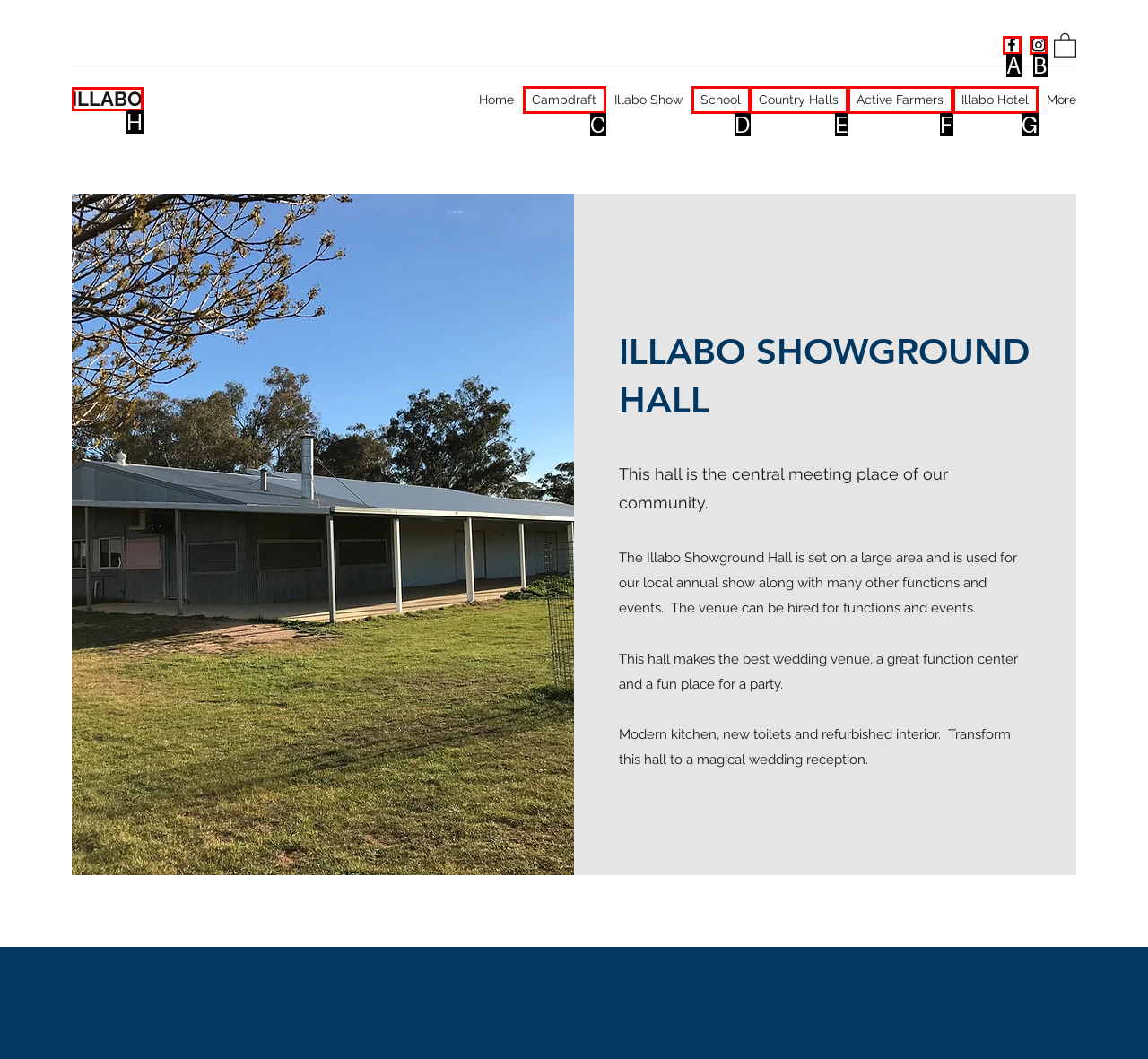Given the task: Subscribe to the newsletter, point out the letter of the appropriate UI element from the marked options in the screenshot.

None